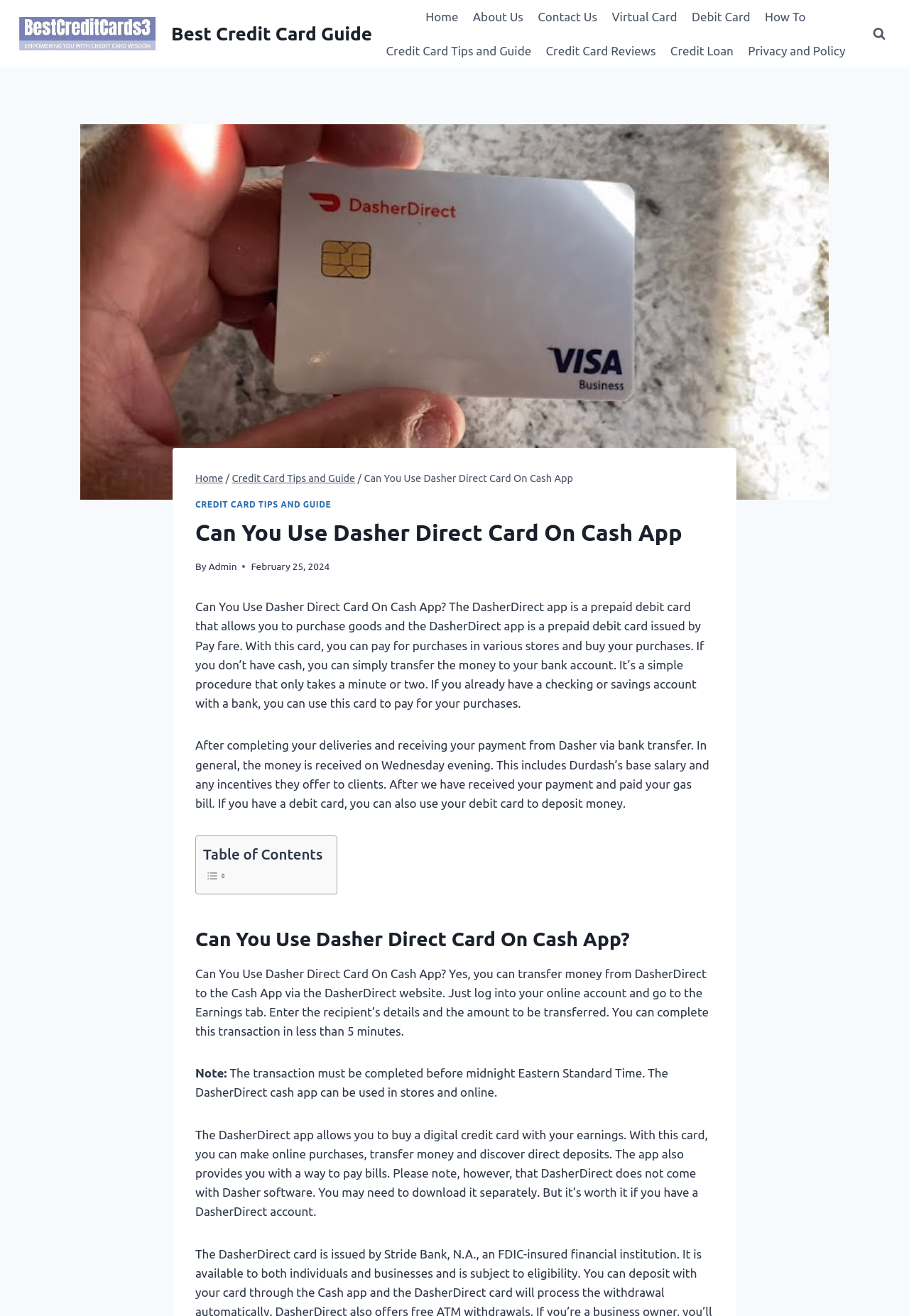Please identify the bounding box coordinates of the area that needs to be clicked to fulfill the following instruction: "Click on the 'Home' link in the primary navigation."

[0.46, 0.0, 0.512, 0.026]